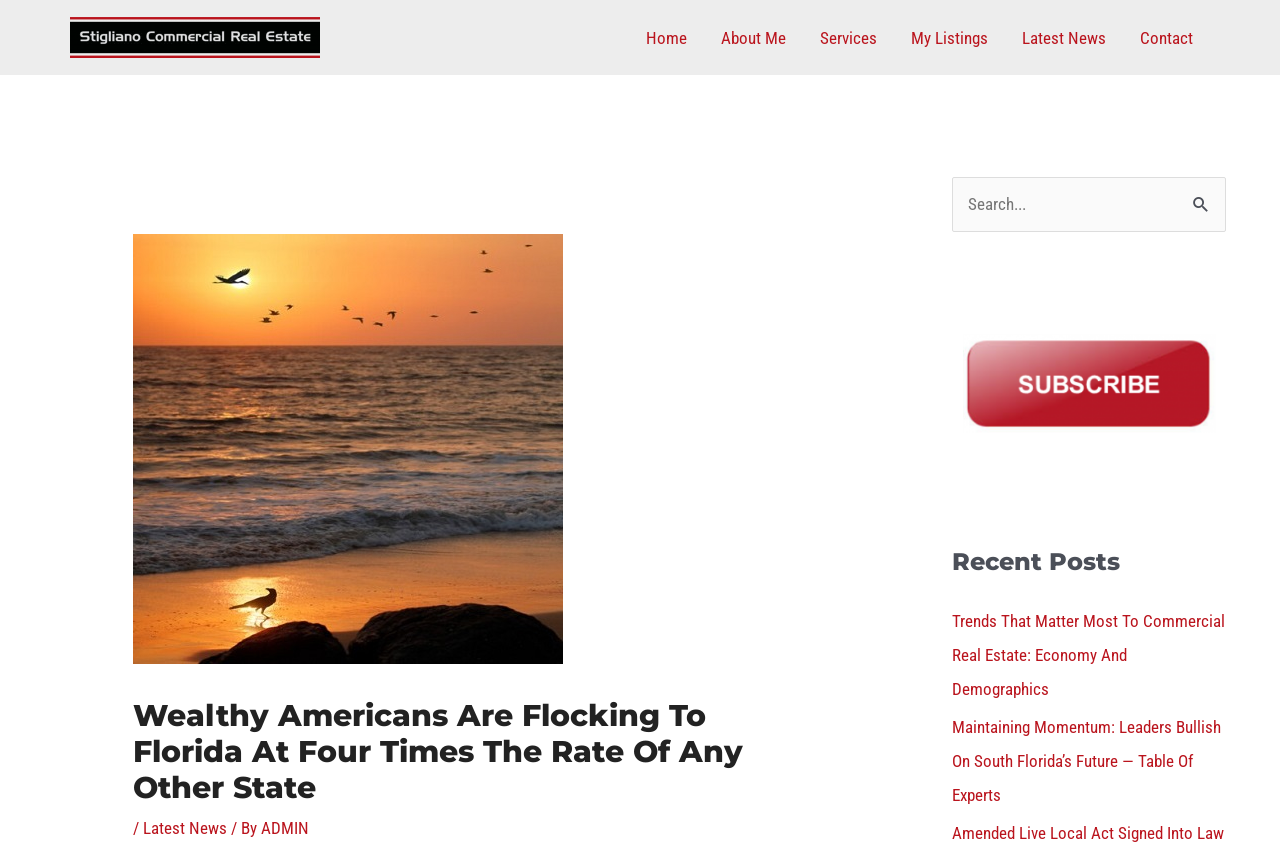Using the information in the image, could you please answer the following question in detail:
What is the navigation menu item after 'About Me'?

The navigation menu is located at the top of the webpage, and the items are listed in order: 'Home', 'About Me', 'Services', 'My Listings', 'Latest News', and 'Contact', so the item after 'About Me' is 'Services'.